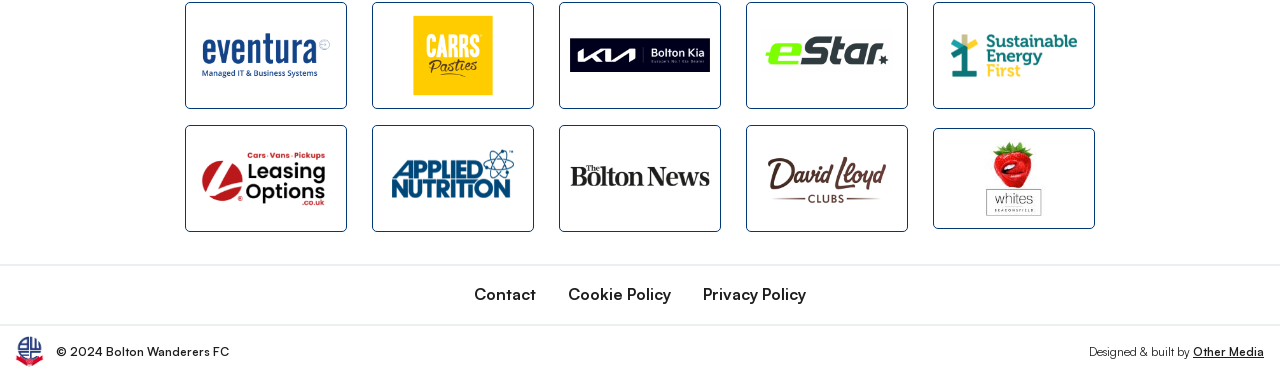Answer the question with a brief word or phrase:
What is the year of copyright mentioned at the bottom of the page?

2024